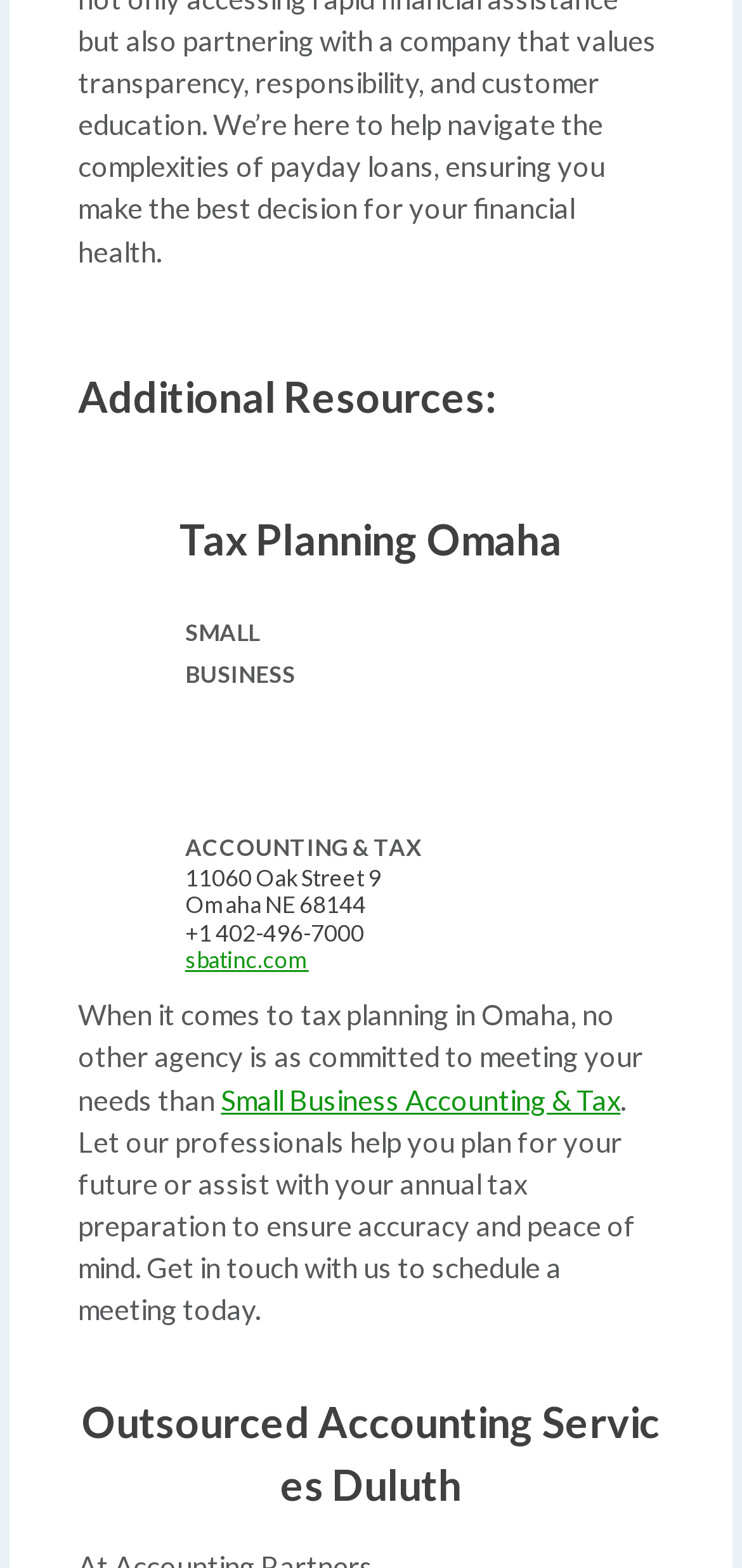What is the city of the company's location?
Answer the question with a single word or phrase, referring to the image.

Omaha